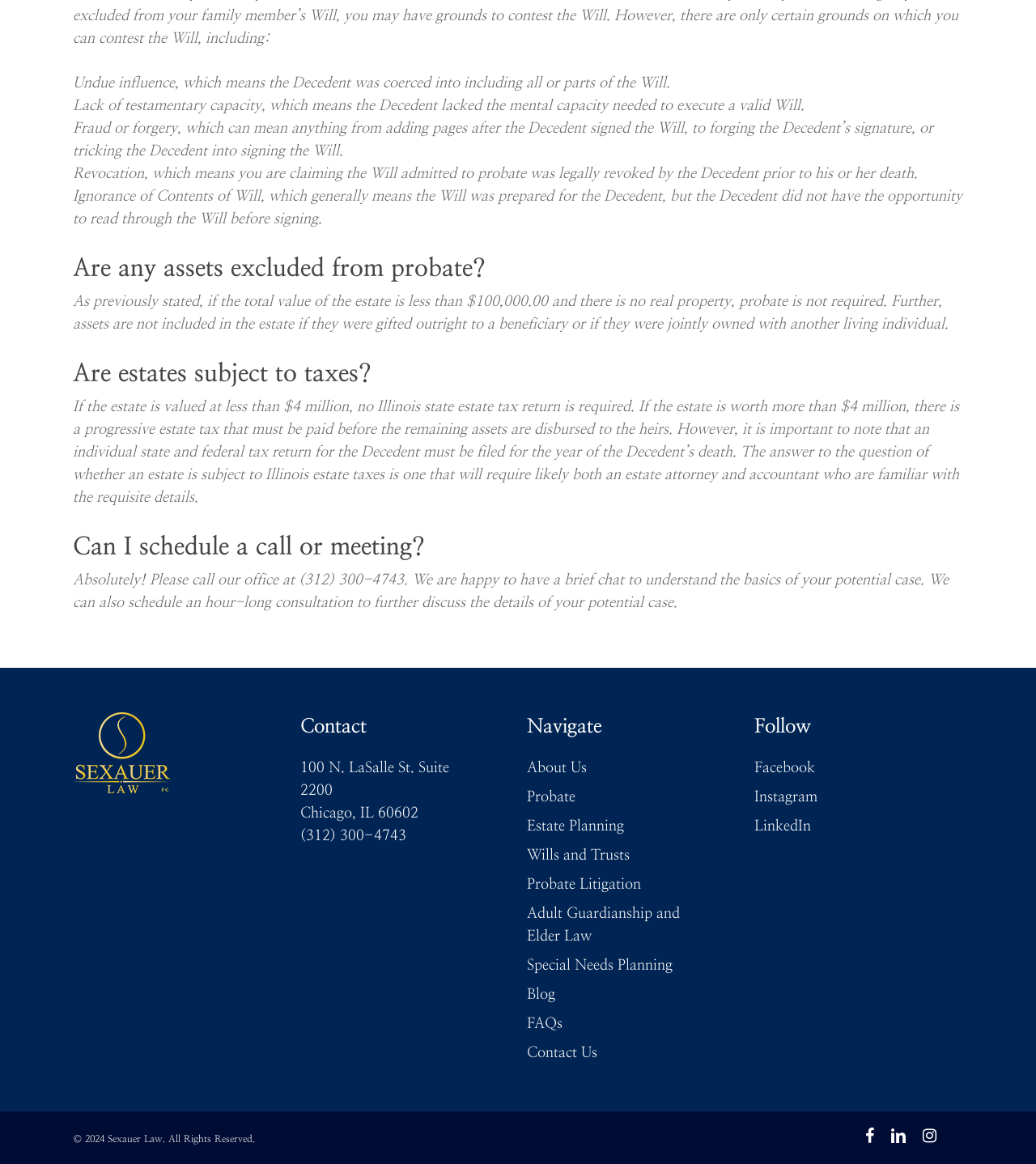Look at the image and answer the question in detail:
What are the grounds for contesting a will?

The webpage lists five grounds for contesting a will, which are undue influence, lack of testamentary capacity, fraud or forgery, revocation, and ignorance of the contents of the will. These grounds are mentioned in the static text elements at the top of the webpage.